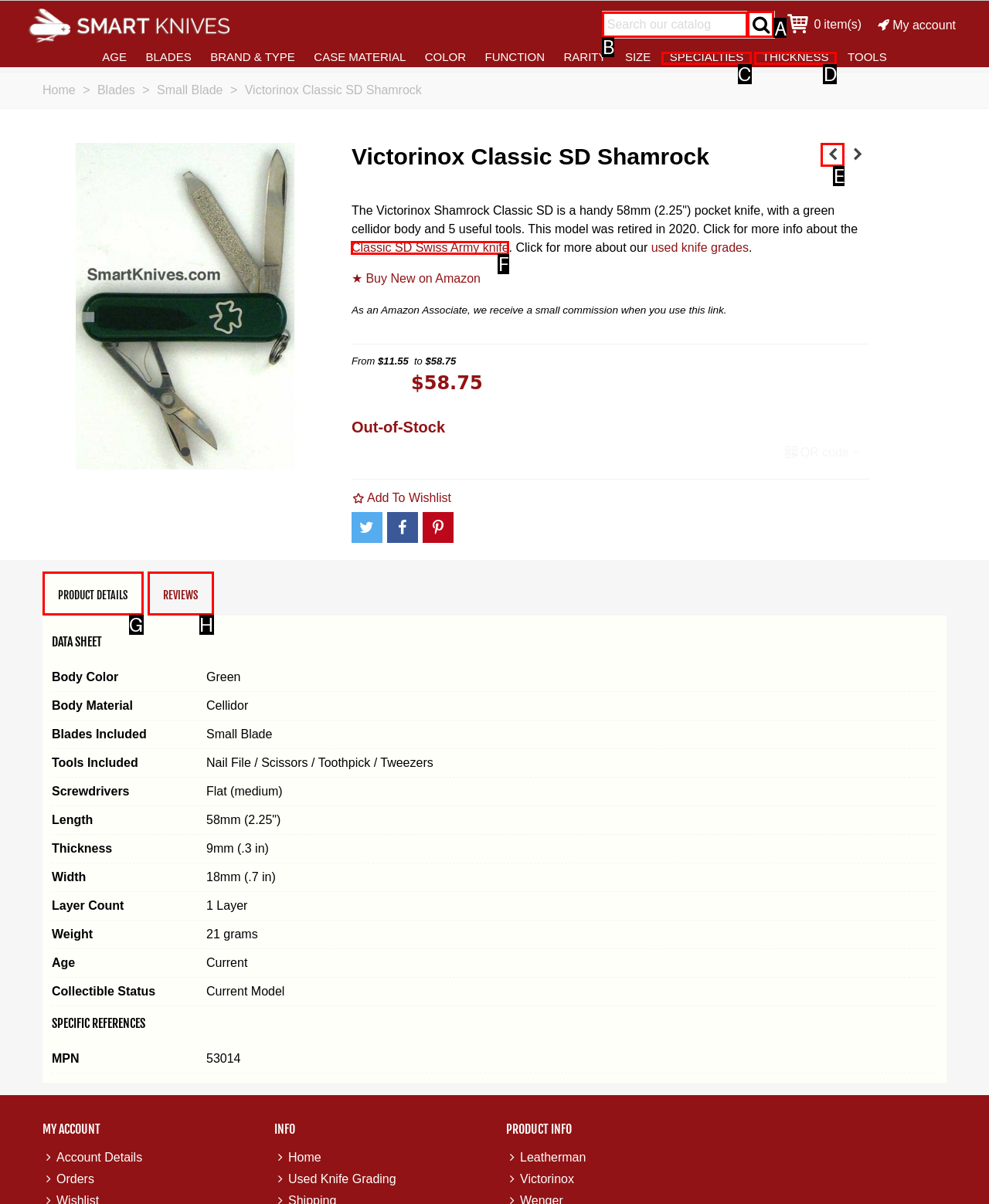From the options shown in the screenshot, tell me which lettered element I need to click to complete the task: Search our catalog.

B